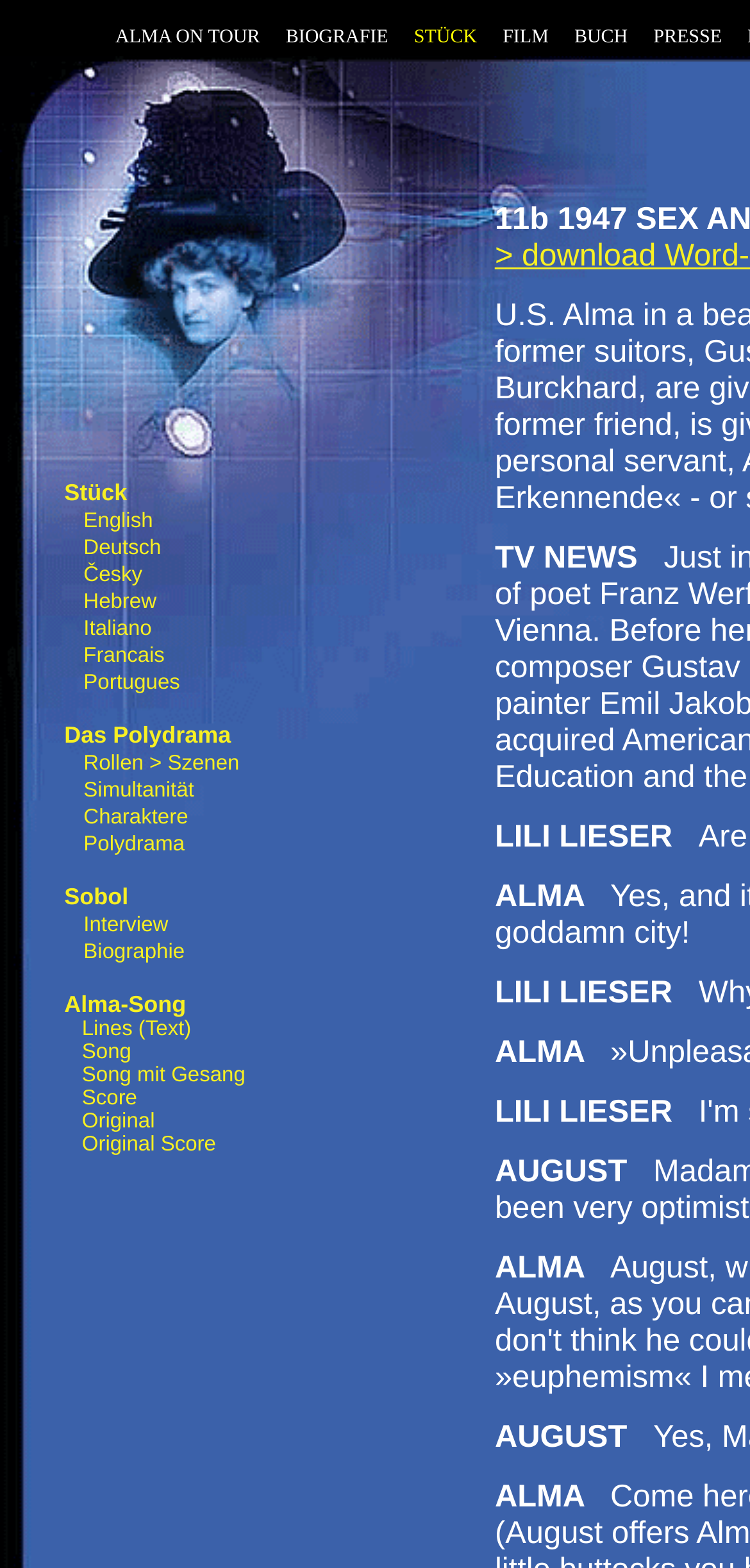Could you locate the bounding box coordinates for the section that should be clicked to accomplish this task: "Click on ALMA ON TOUR".

[0.154, 0.017, 0.347, 0.031]